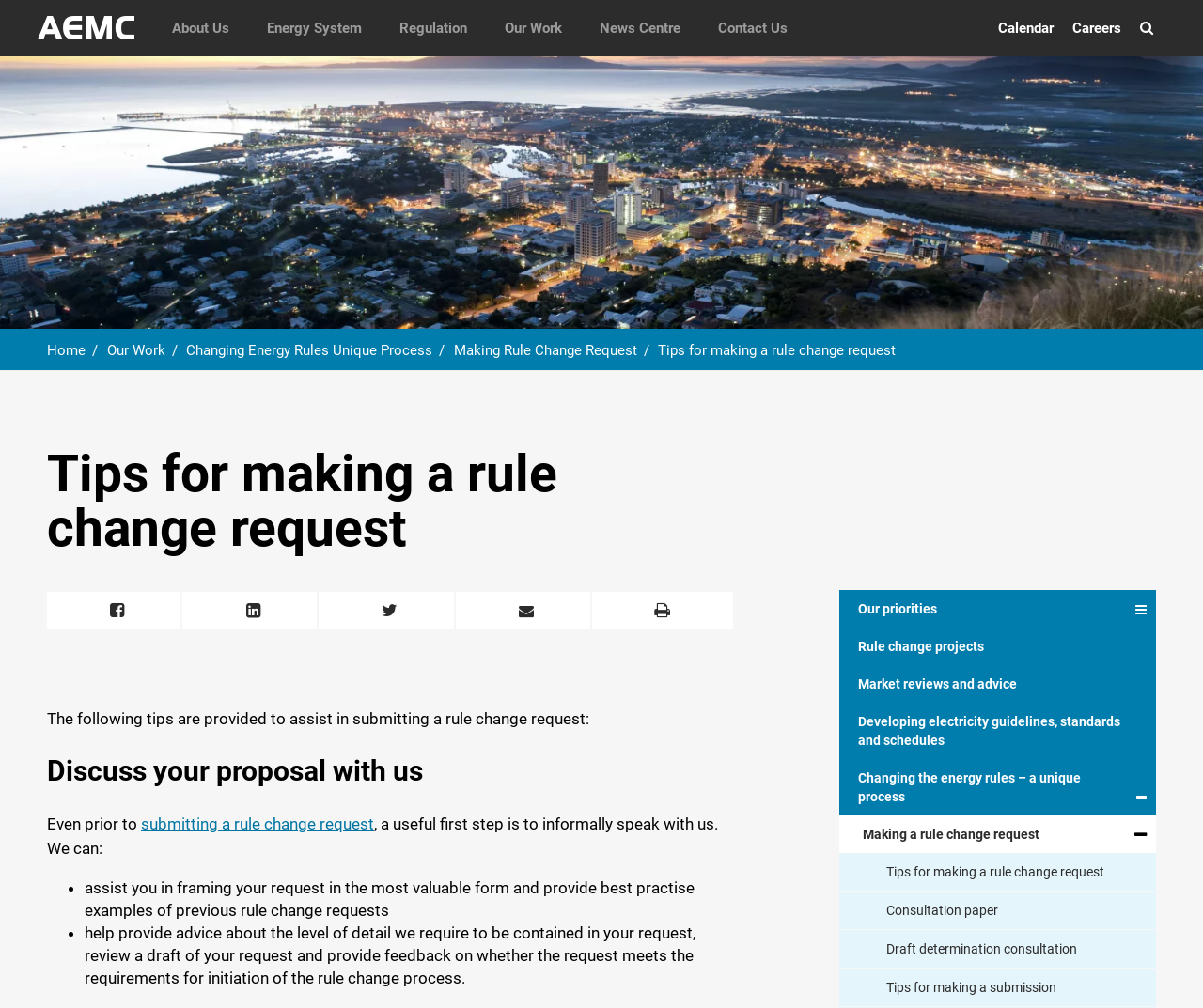Use a single word or phrase to answer the question: How many list markers are there in the webpage?

2